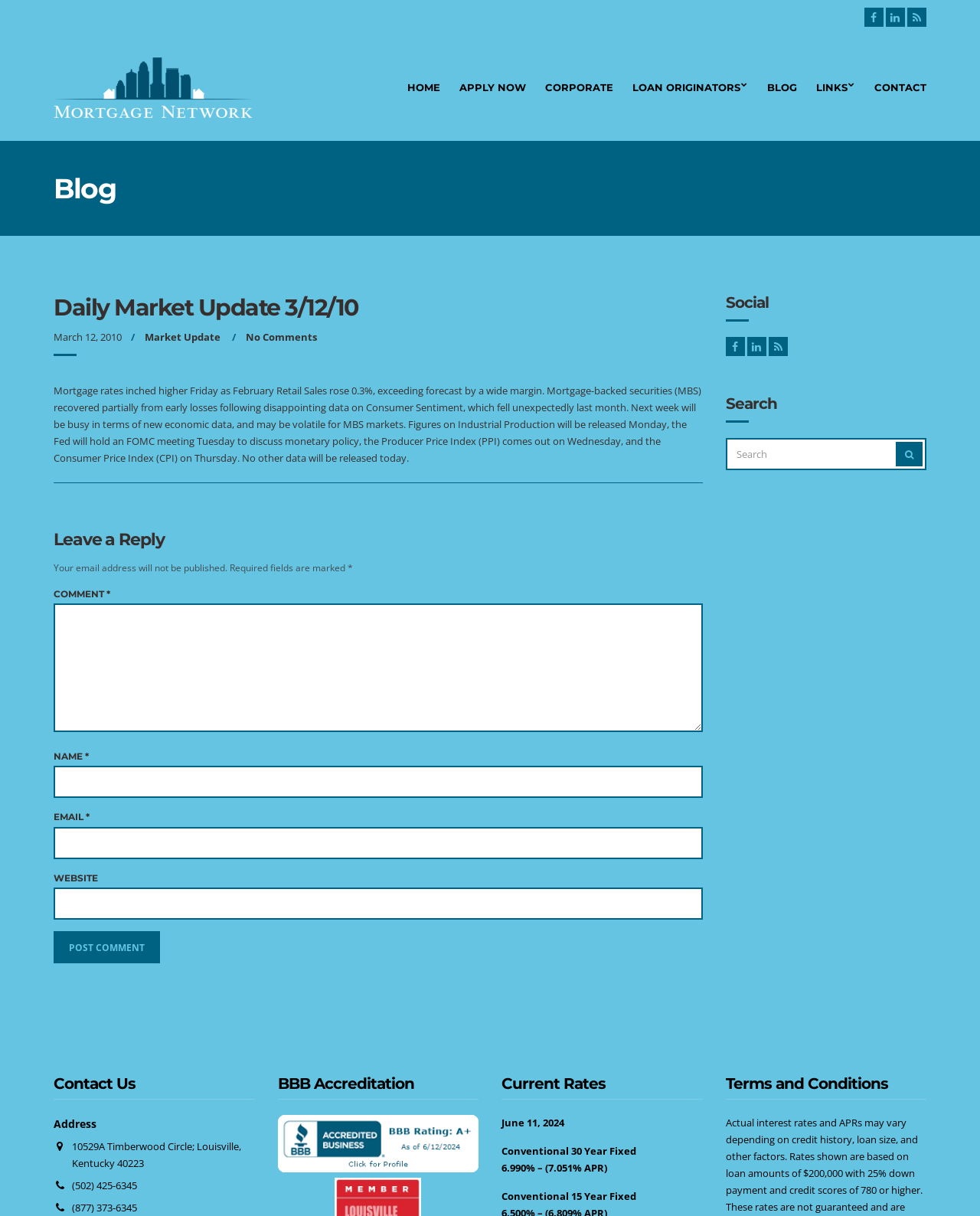Determine the bounding box coordinates of the clickable region to follow the instruction: "View current rates".

[0.512, 0.884, 0.717, 0.904]